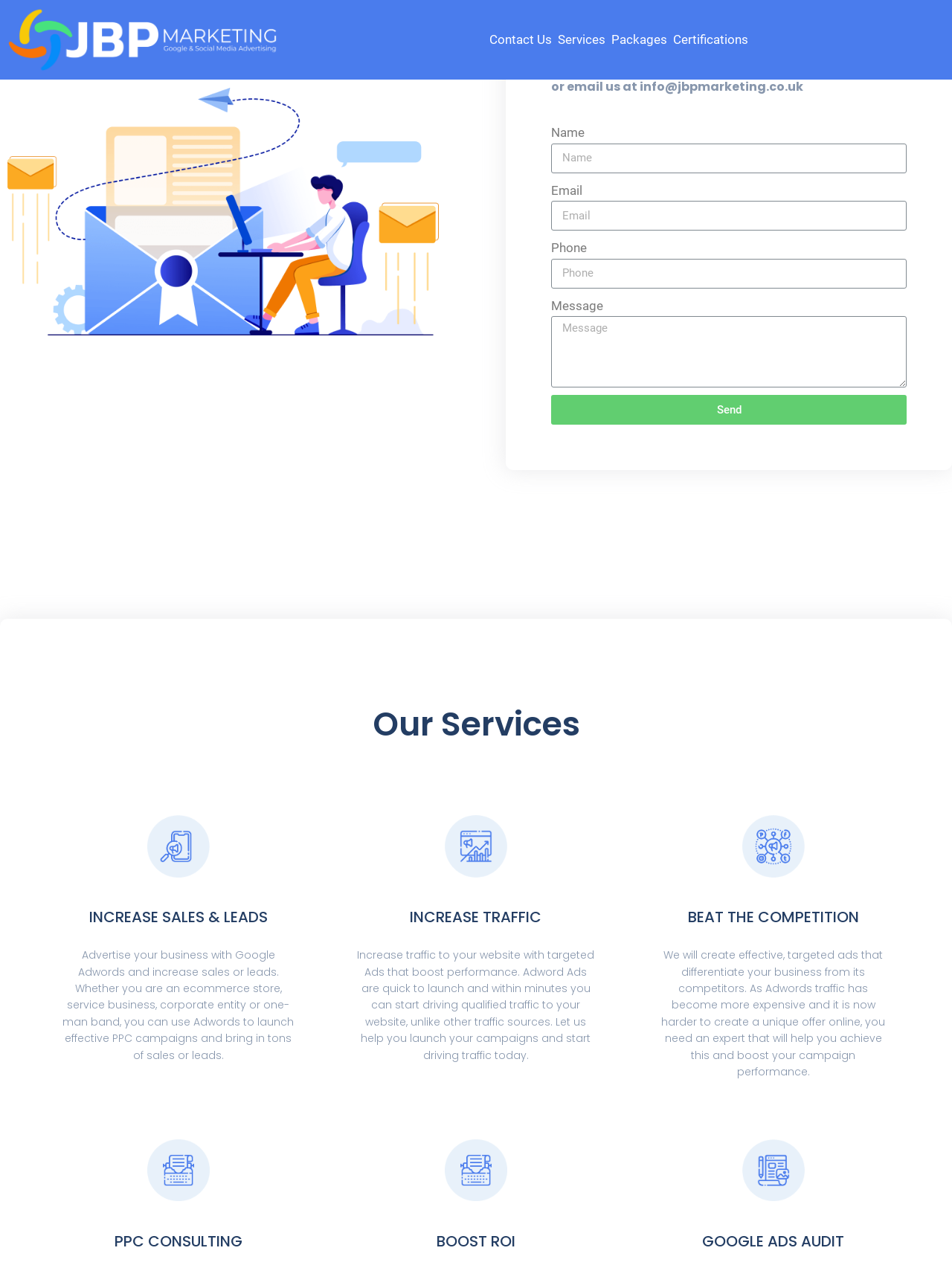Bounding box coordinates are to be given in the format (top-left x, top-left y, bottom-right x, bottom-right y). All values must be floating point numbers between 0 and 1. Provide the bounding box coordinate for the UI element described as: Services

[0.586, 0.025, 0.642, 0.037]